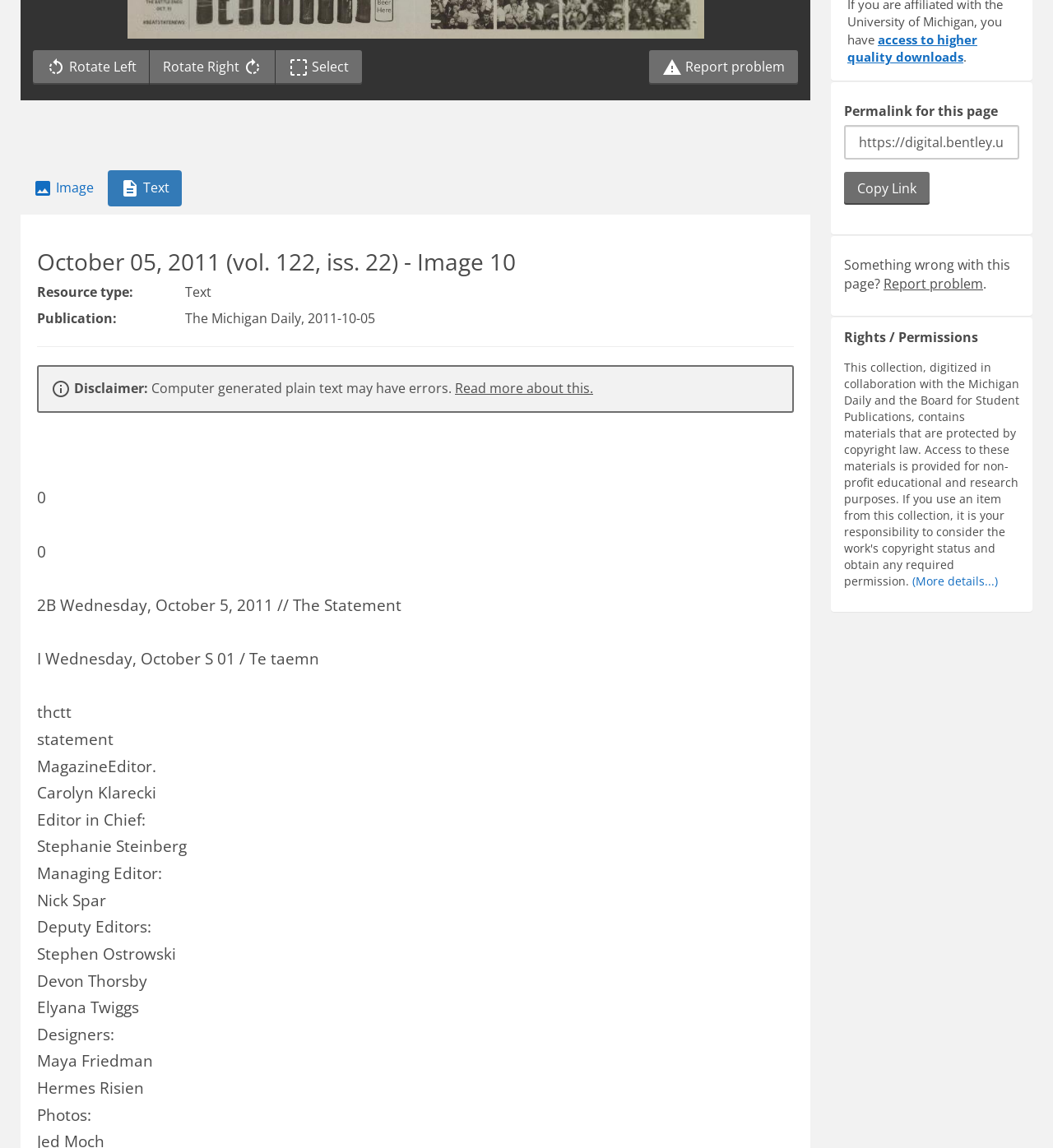Locate the UI element described as follows: "Read more about this.". Return the bounding box coordinates as four float numbers between 0 and 1 in the order [left, top, right, bottom].

[0.432, 0.33, 0.563, 0.346]